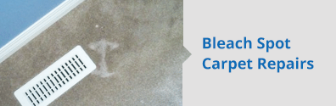Create a detailed narrative of what is happening in the image.

The image displays a section of carpet showing a noticeable bleach spot, indicating the need for carpet repairs. Nearby, a white vent is visible along the floor, suggesting the presence of a heating or cooling system in the room. Accompanying text highlights the service focus, reading "Bleach Spot Carpet Repairs," emphasizing specialized repair services for carpets that have been damaged by bleach or similar substances. This visual serves as a direct call to action for homeowners seeking quick and effective solutions to restore their carpets, underscoring the importance of addressing such damages promptly.